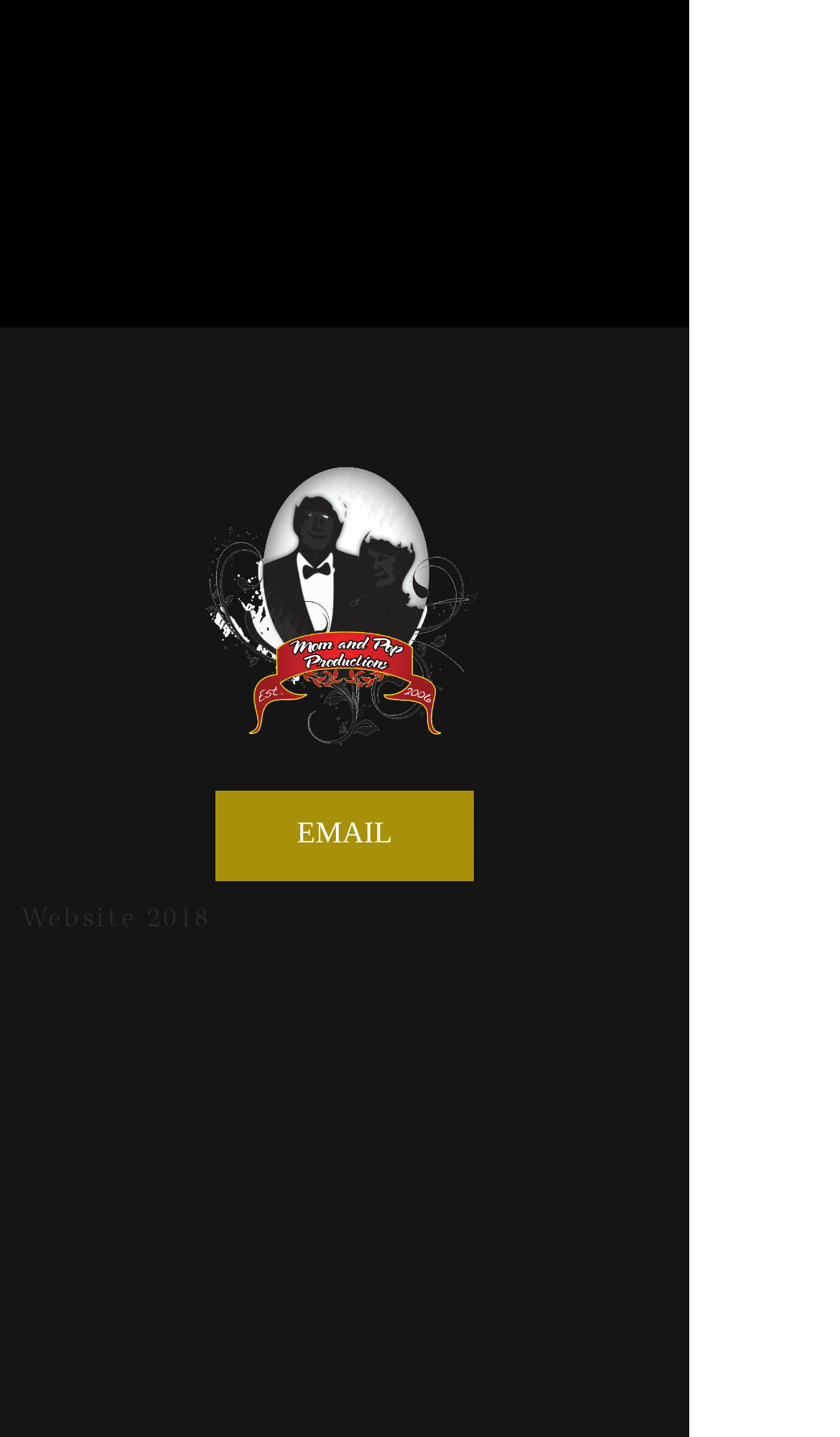What is the year mentioned in the heading? Analyze the screenshot and reply with just one word or a short phrase.

2018